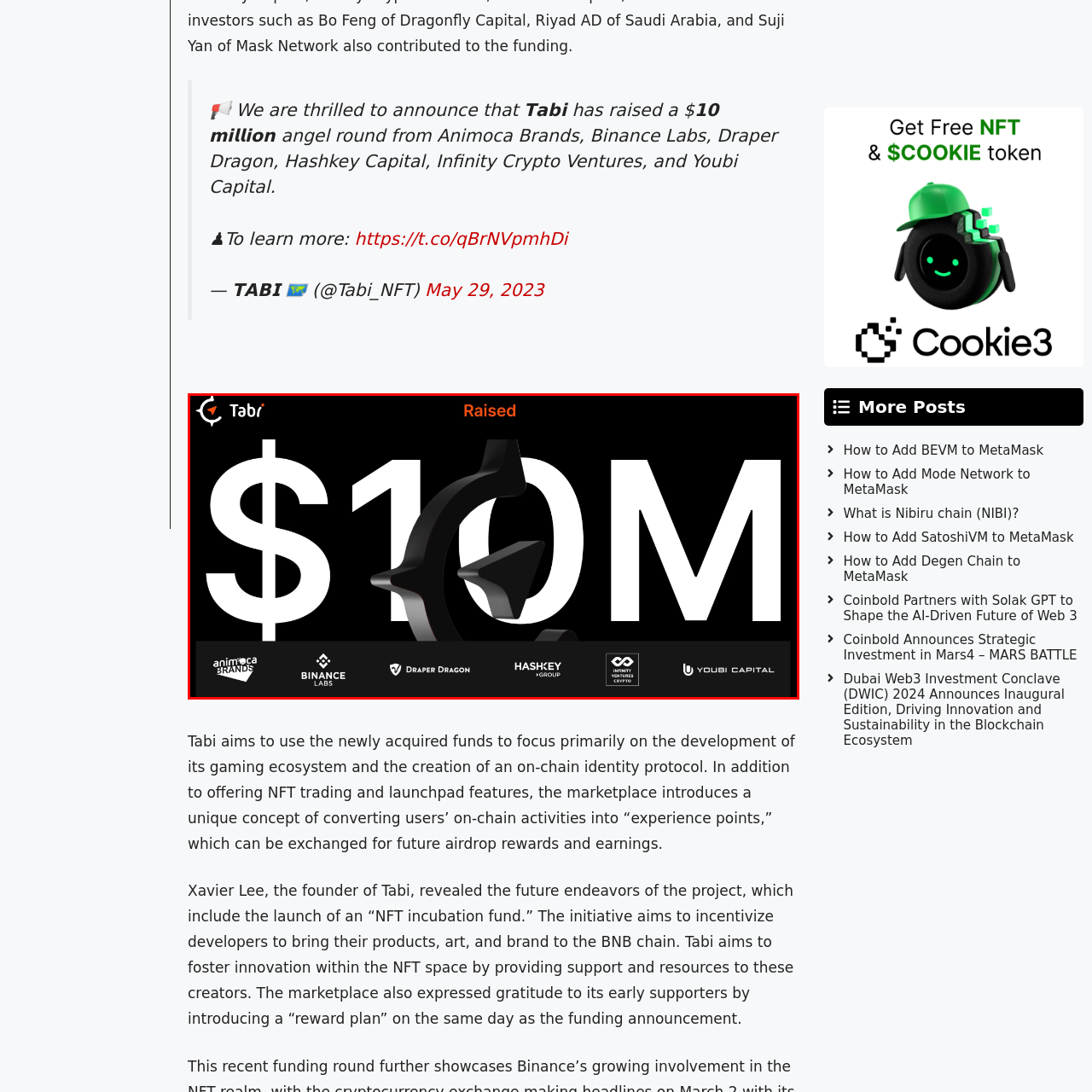What is Tabi's ambition according to the image?
Observe the image within the red bounding box and give a detailed and thorough answer to the question.

The visual announcement underscores Tabi's ambitions, which are to enhance its gaming ecosystem and develop innovative blockchain solutions, indicating the company's goals and objectives in the industry.